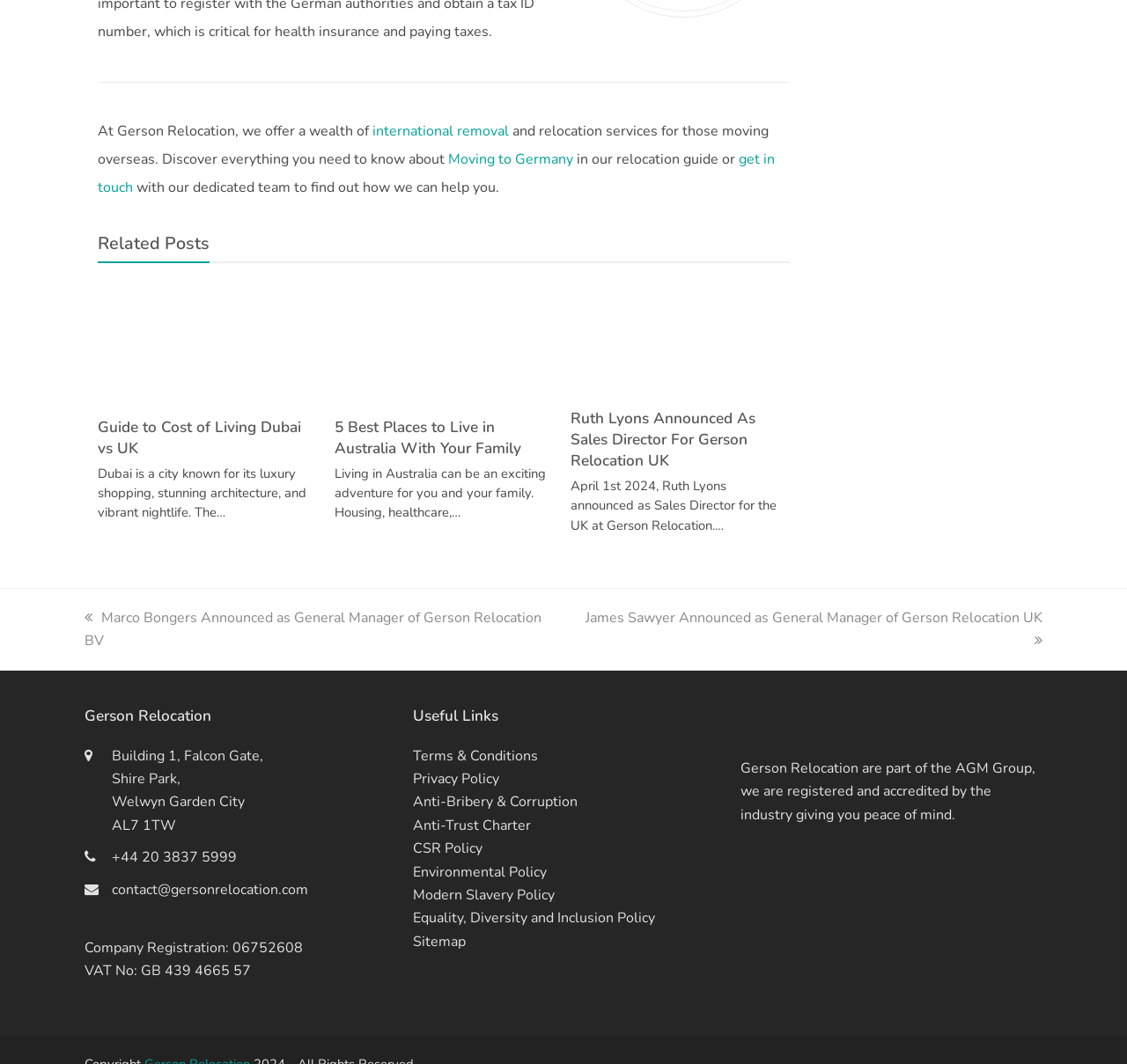Provide the bounding box coordinates of the HTML element this sentence describes: "Sitemap". The bounding box coordinates consist of four float numbers between 0 and 1, i.e., [left, top, right, bottom].

[0.366, 0.876, 0.413, 0.894]